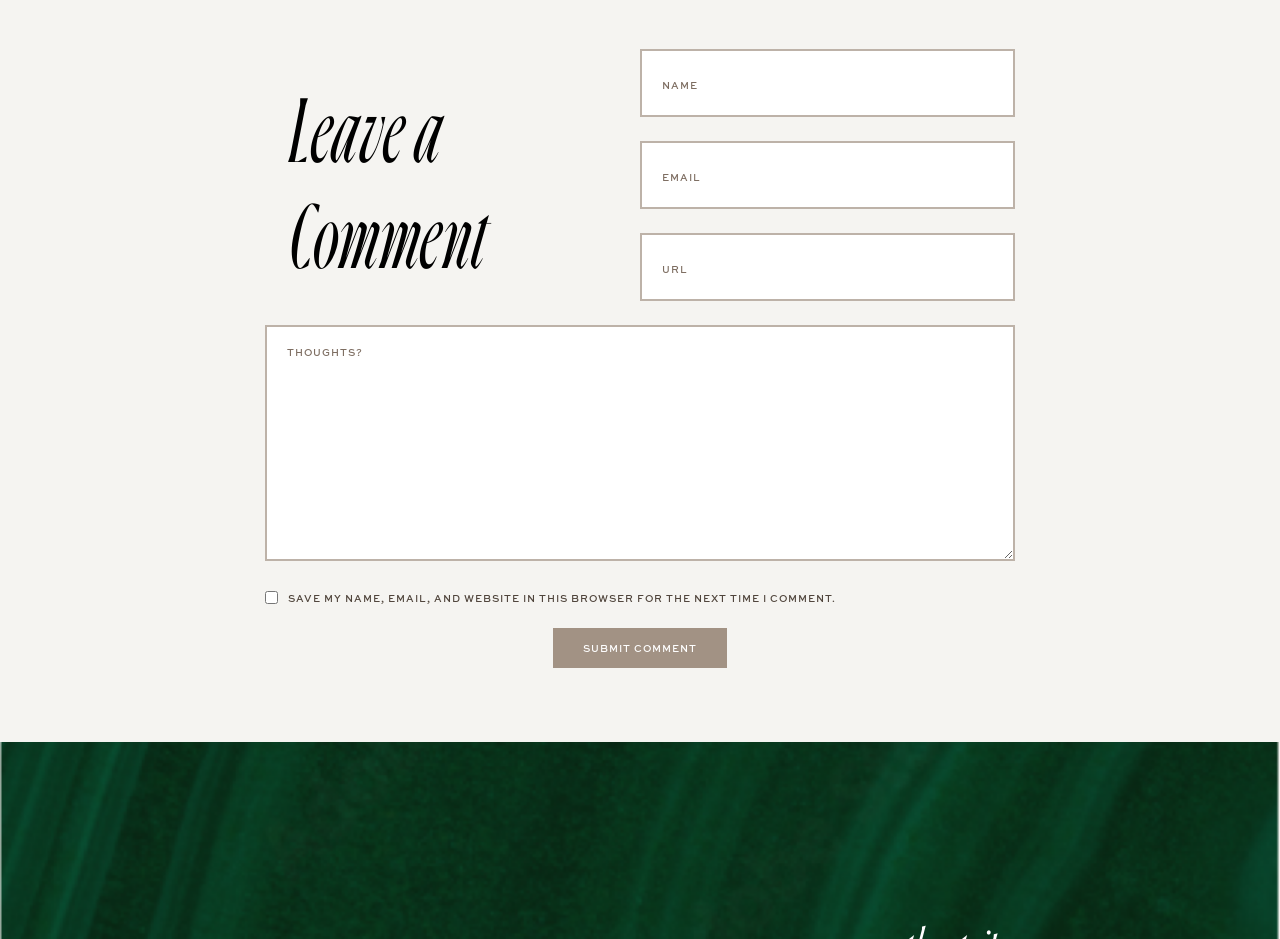Where is the 'Submit Comment' button located?
Using the image as a reference, give an elaborate response to the question.

The 'Submit Comment' button has a y1 coordinate of 0.669, which is greater than the y1 coordinates of the textboxes, indicating that it is located below them on the webpage.